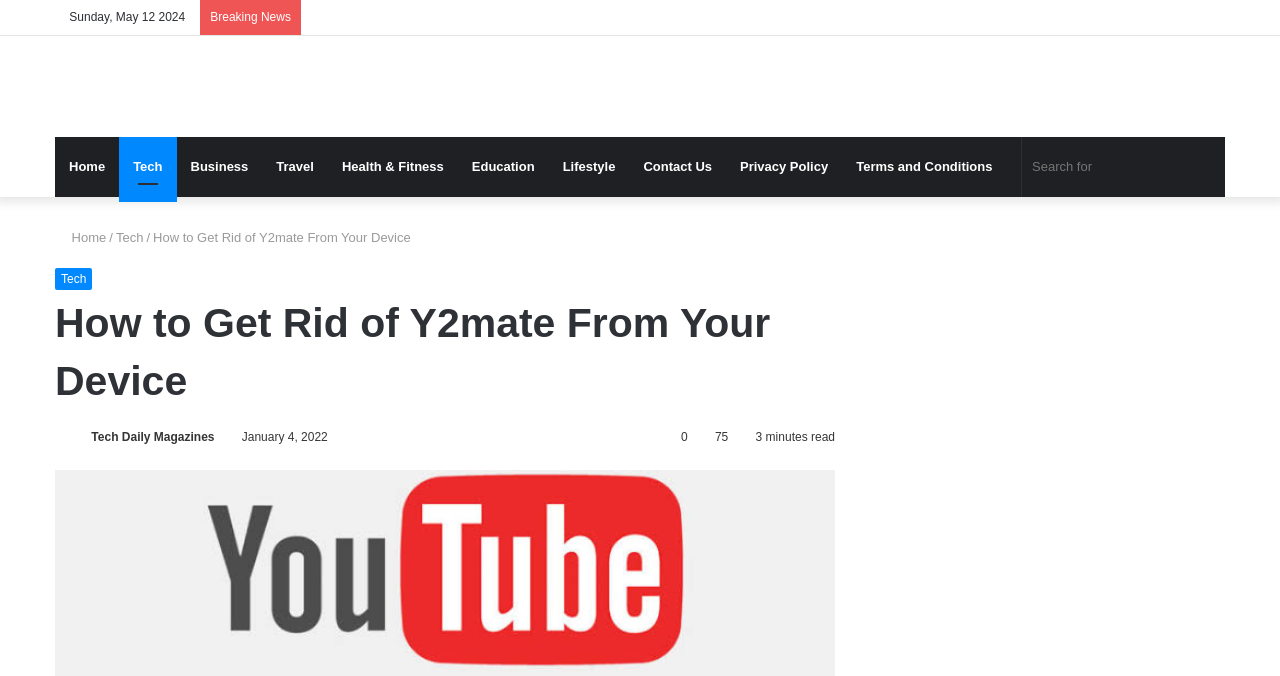Please answer the following question as detailed as possible based on the image: 
How many minutes does it take to read the article?

I found the reading time of the article by looking at the static text element that says '3 minutes read' which is located below the article title.